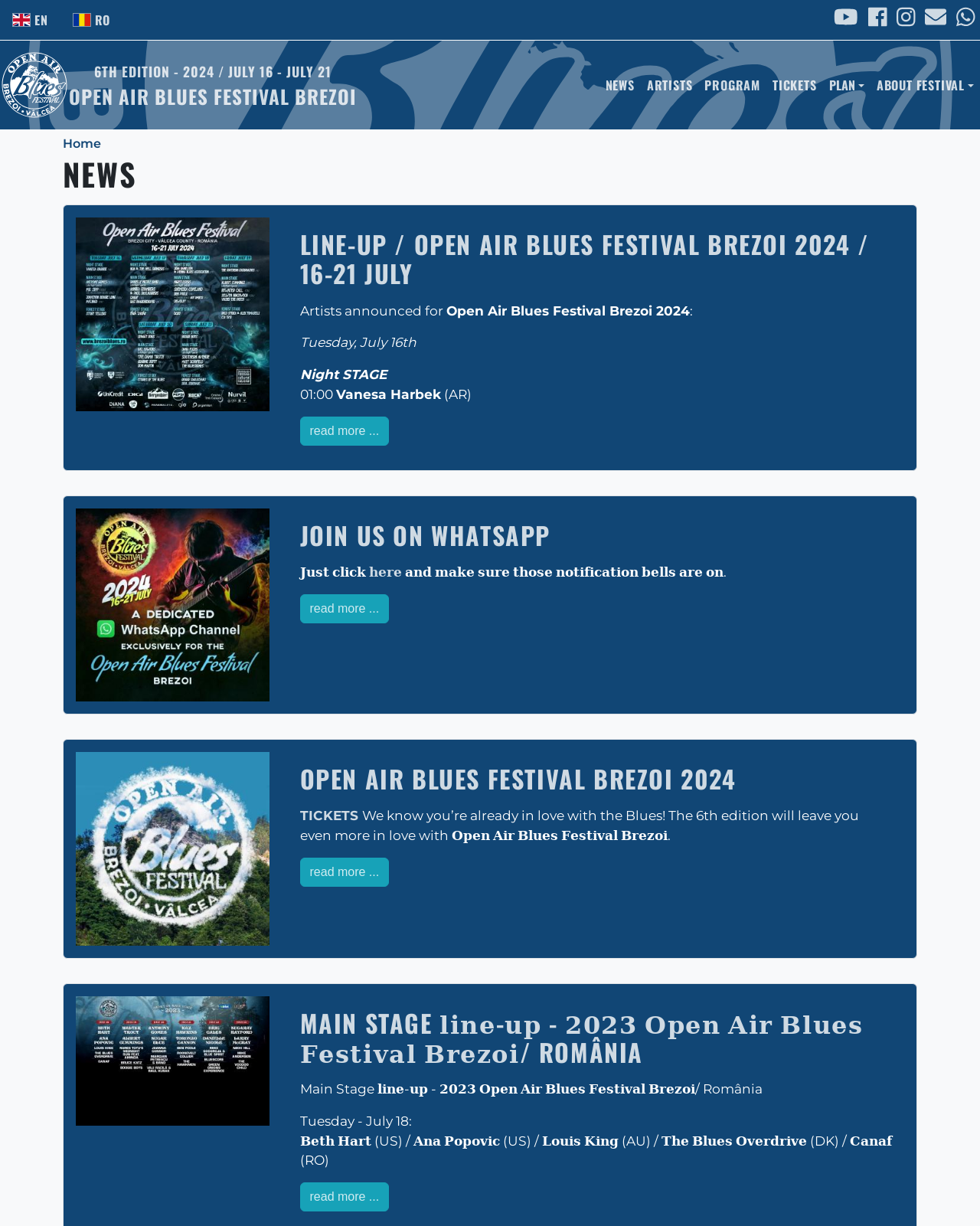Locate the bounding box coordinates of the element you need to click to accomplish the task described by this instruction: "Join the festival on WhatsApp".

[0.376, 0.46, 0.41, 0.473]